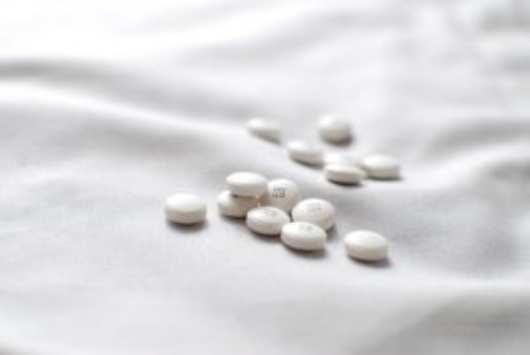What is the surface the pills are on?
Give a thorough and detailed response to the question.

The caption describes the surface as a 'smooth, white surface, presumably a soft fabric or bedsheet', indicating that the pills are placed on a soft and white fabric, likely a bedsheet.